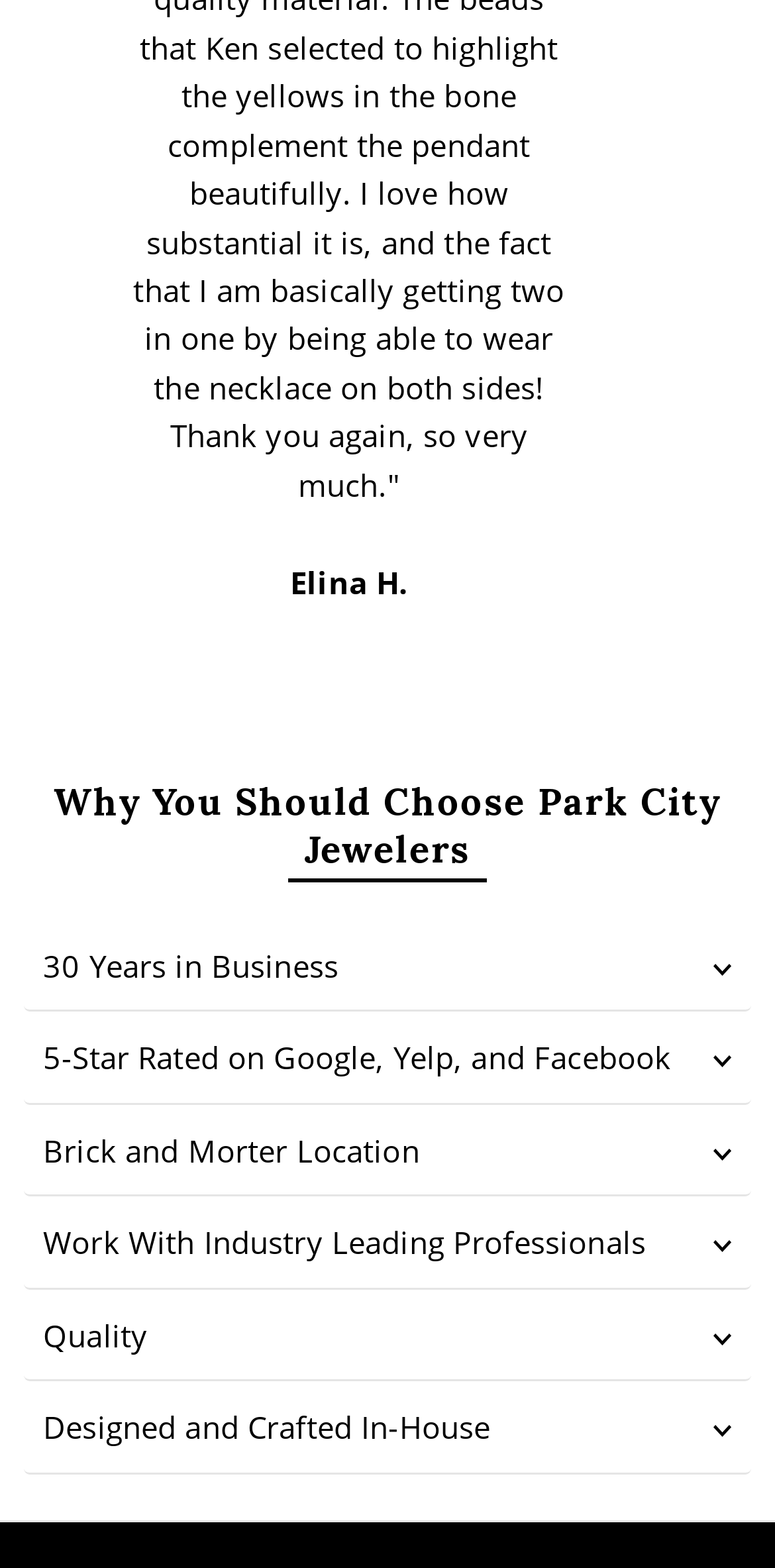What is unique about the team members of Park City Jewelers? Based on the screenshot, please respond with a single word or phrase.

At least a decade of experience